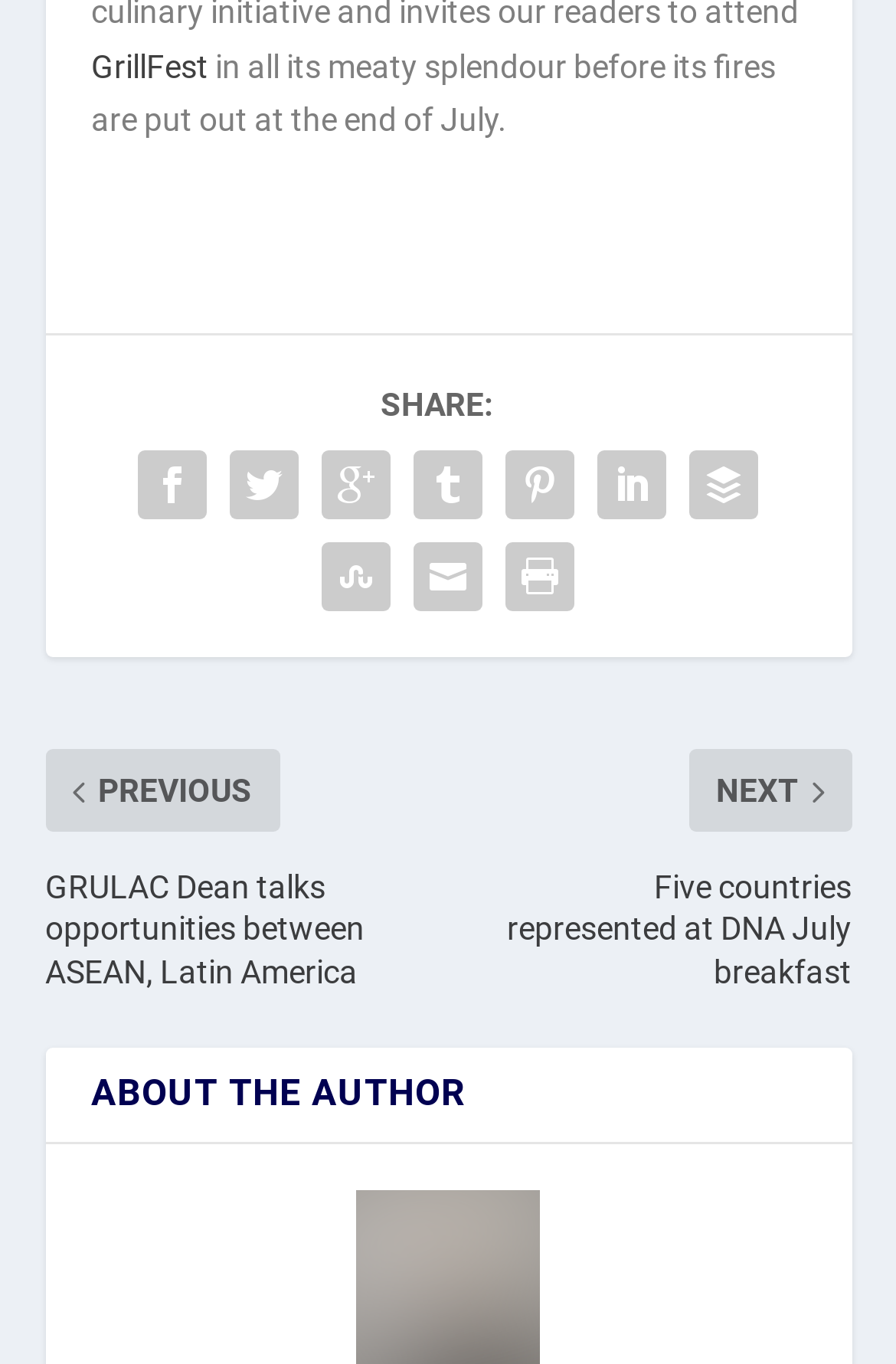Answer this question in one word or a short phrase: What is the event mentioned in the webpage?

GrillFest